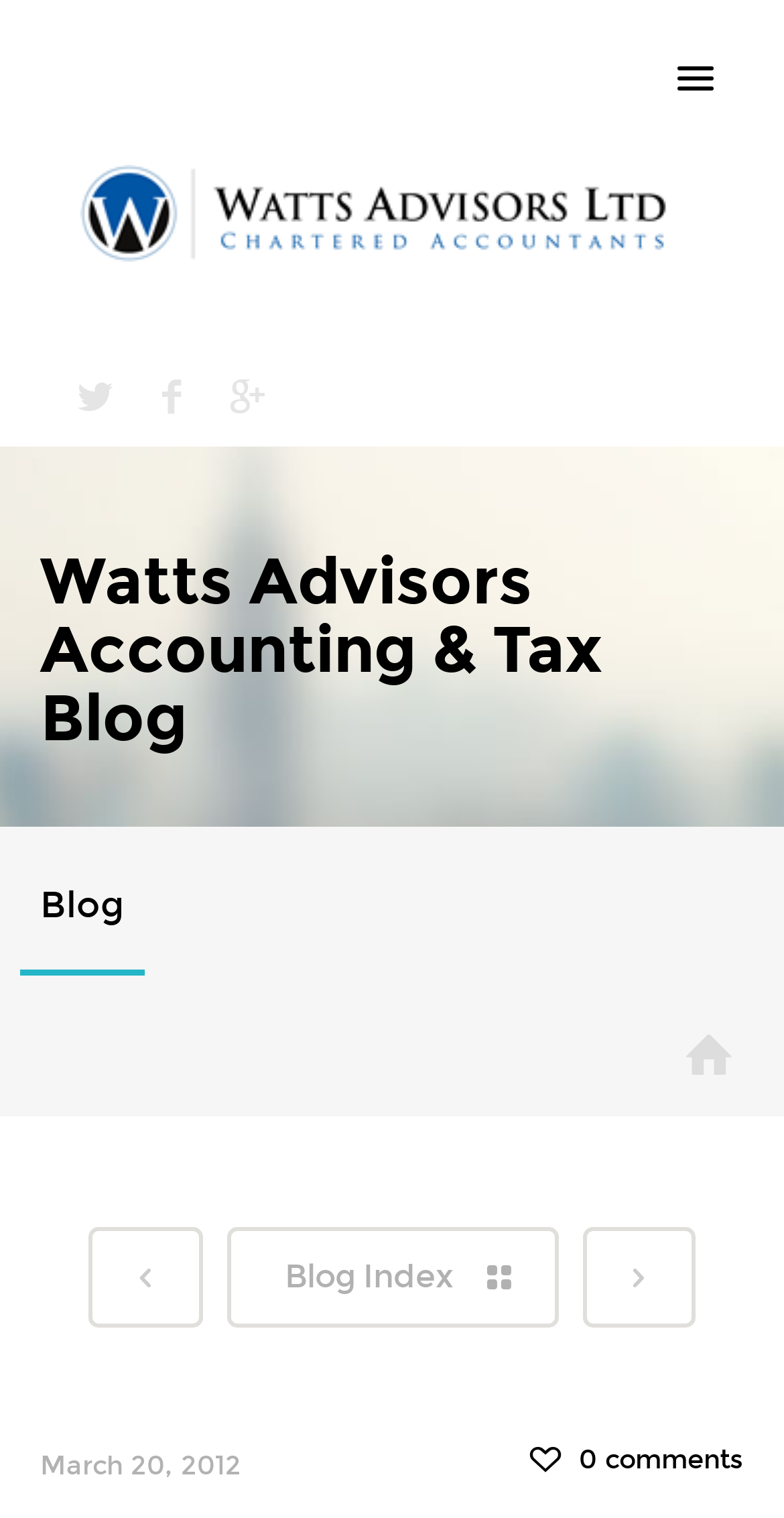Please examine the image and provide a detailed answer to the question: What is the date of the blog post?

The date of the blog post can be found at the bottom of the webpage, where it says 'March 20, 2012' in a static text element.